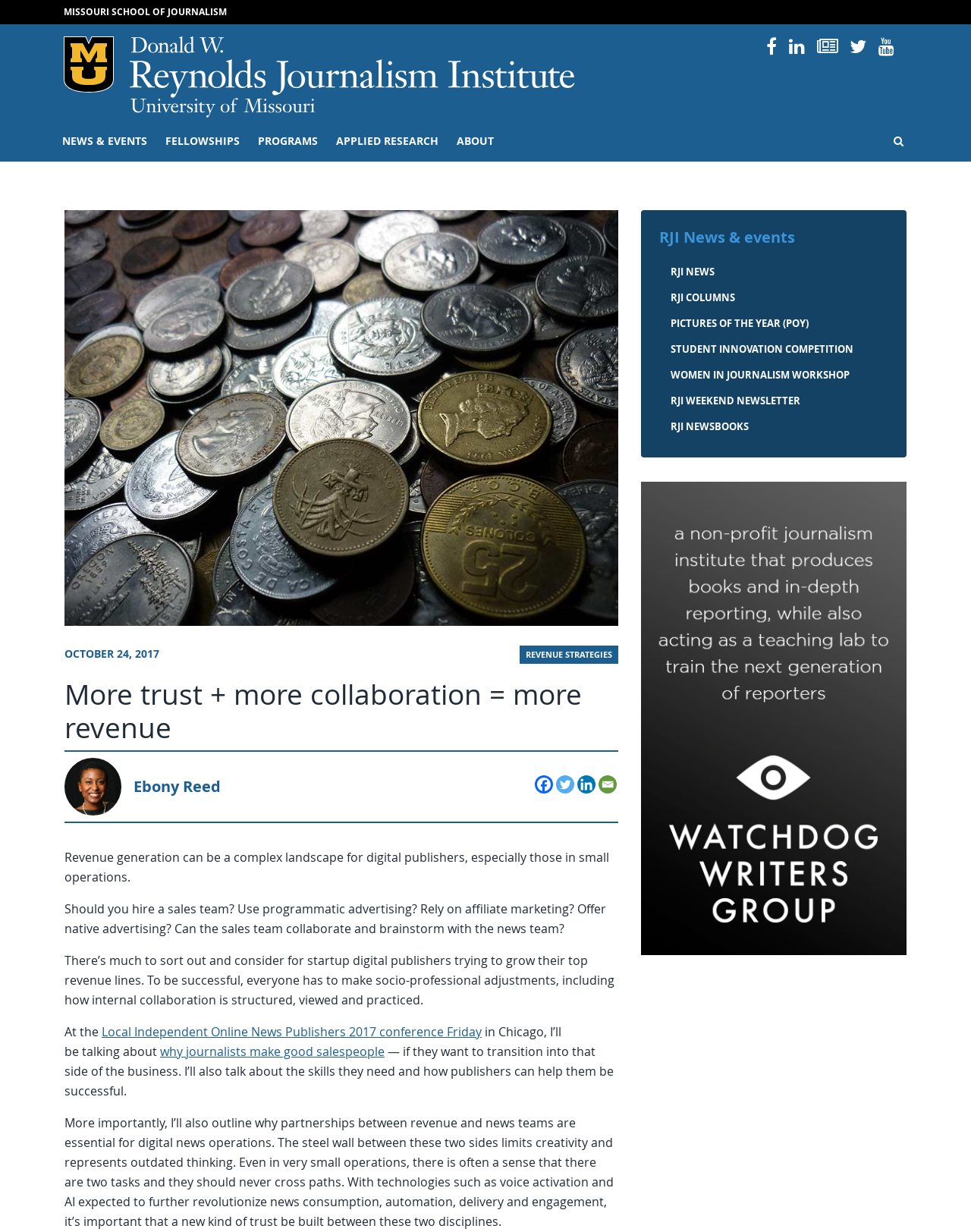Give a concise answer using one word or a phrase to the following question:
What is the date of the article?

OCTOBER 24, 2017